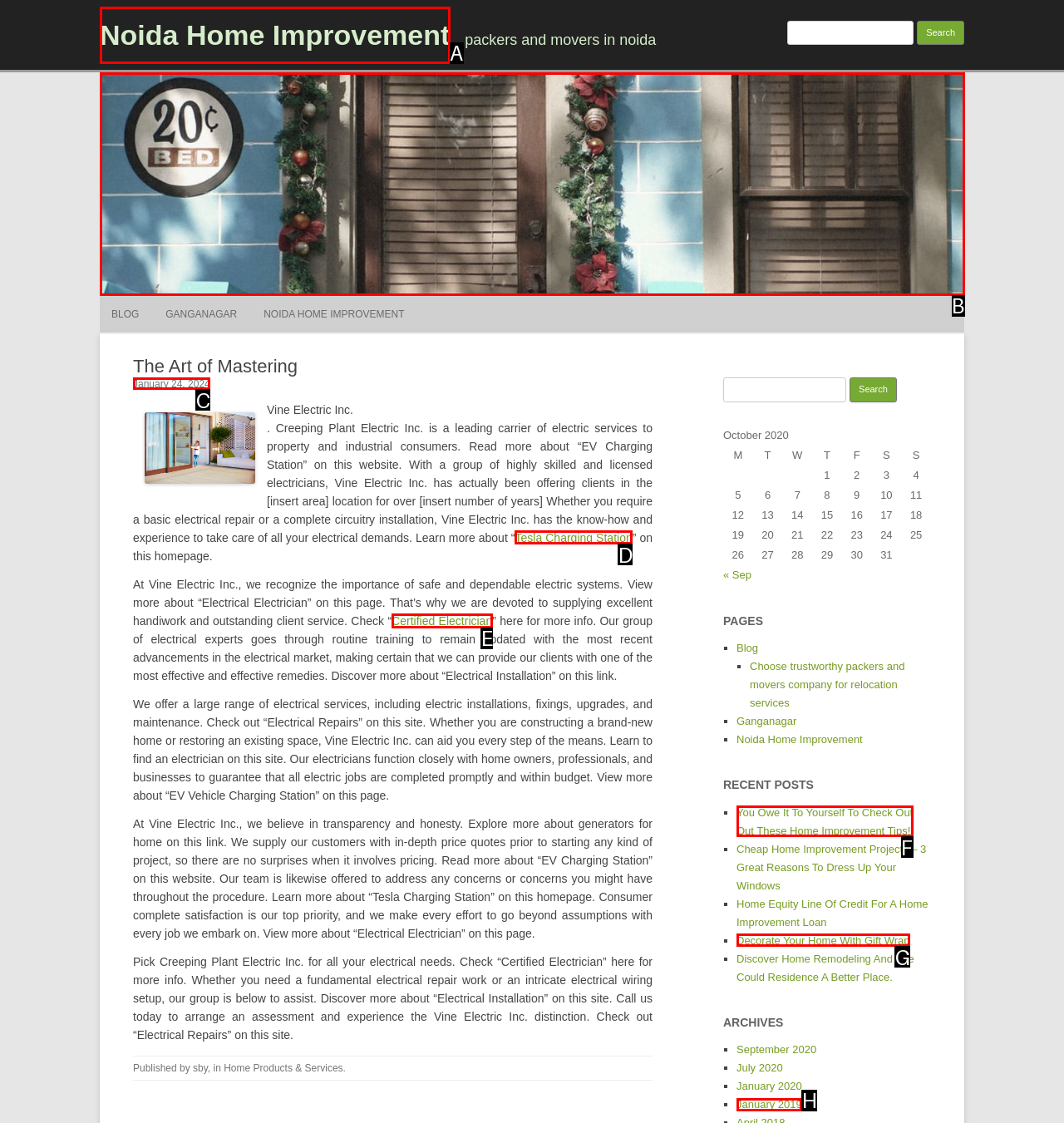Point out the option that needs to be clicked to fulfill the following instruction: Check 'Certified Electrician'
Answer with the letter of the appropriate choice from the listed options.

E